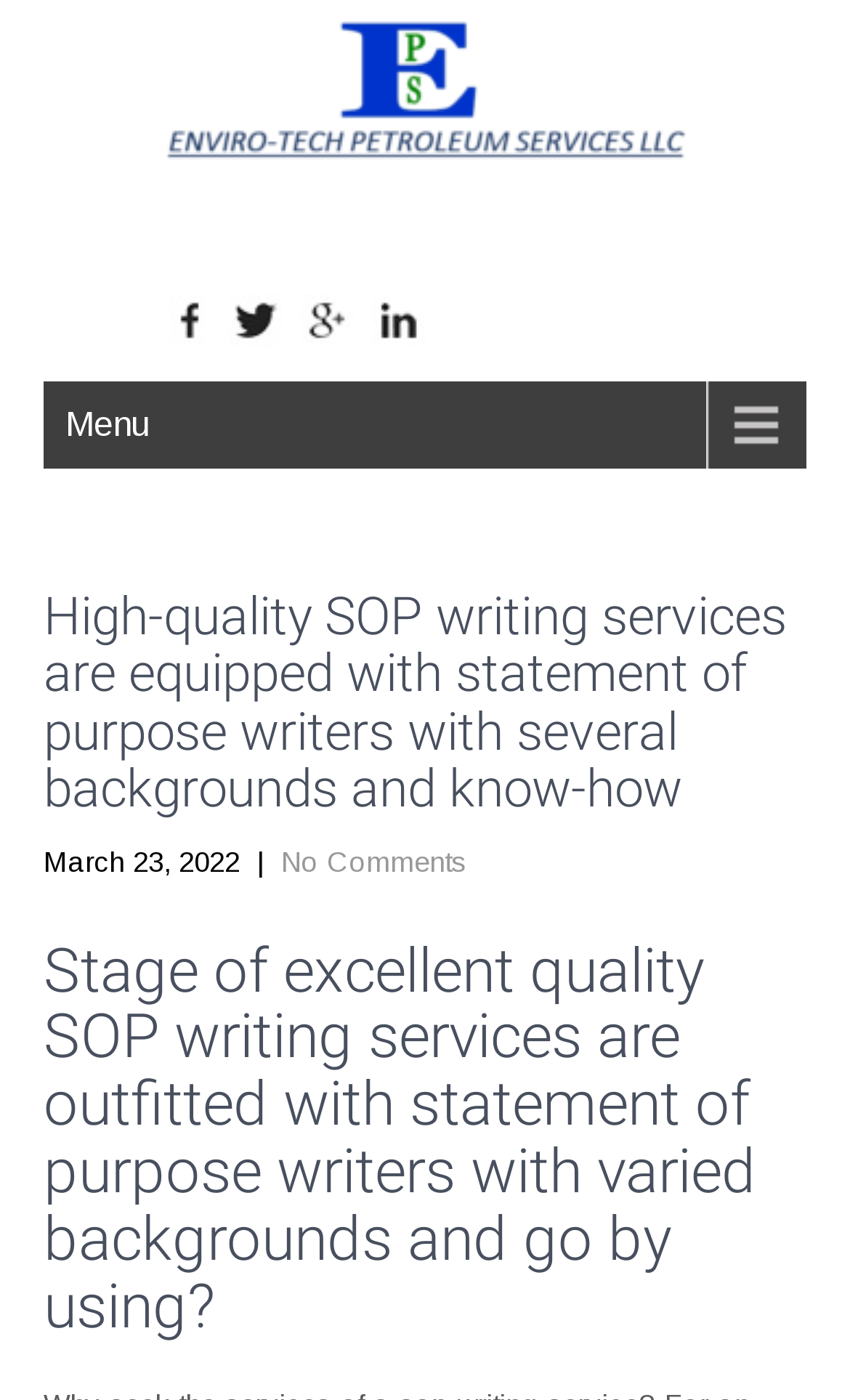Please locate the UI element described by "aria-label="The Adrian Brinkerhoff Poetry Foundation"" and provide its bounding box coordinates.

None